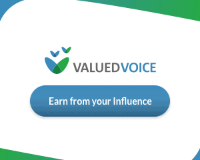Create a detailed narrative that captures the essence of the image.

The image features the logo of "Valued Voice," presented in an appealing design that incorporates a blue and green color scheme. The logo includes two stylized leaves above the text, symbolizing growth and influence. Beneath the logo, the tagline "Earn from your Influence" emphasizes the platform's focus on rewarding users for their social media impact and engagement. This image serves as a promotion for Valued Voice, highlighting its mission to help individuals monetize their online influence effectively. The overall design conveys a sense of professionalism and opportunity for users looking to leverage their social media presence.